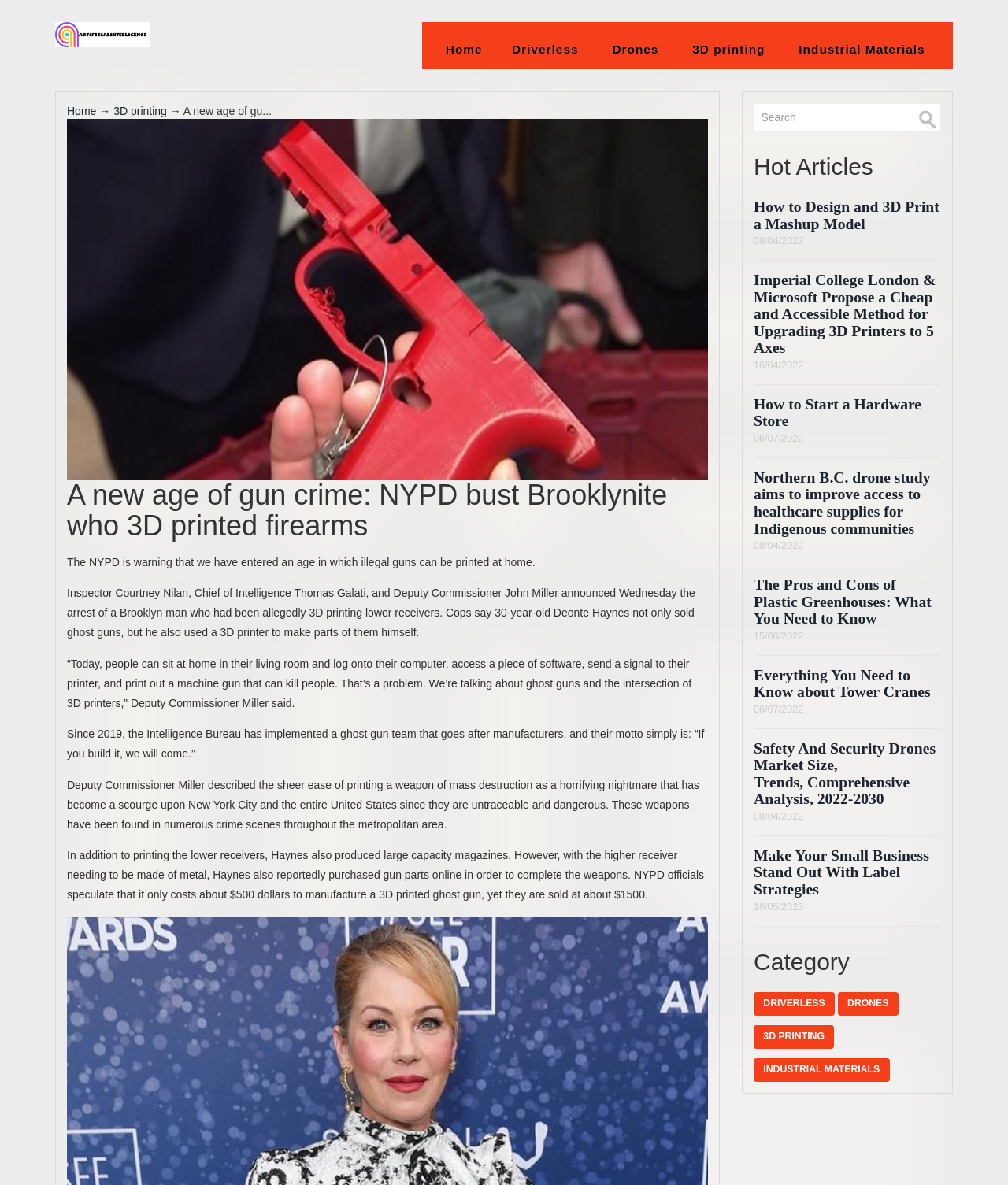Specify the bounding box coordinates (top-left x, top-left y, bottom-right x, bottom-right y) of the UI element in the screenshot that matches this description: input value="Search" value="Search"

[0.749, 0.092, 0.896, 0.105]